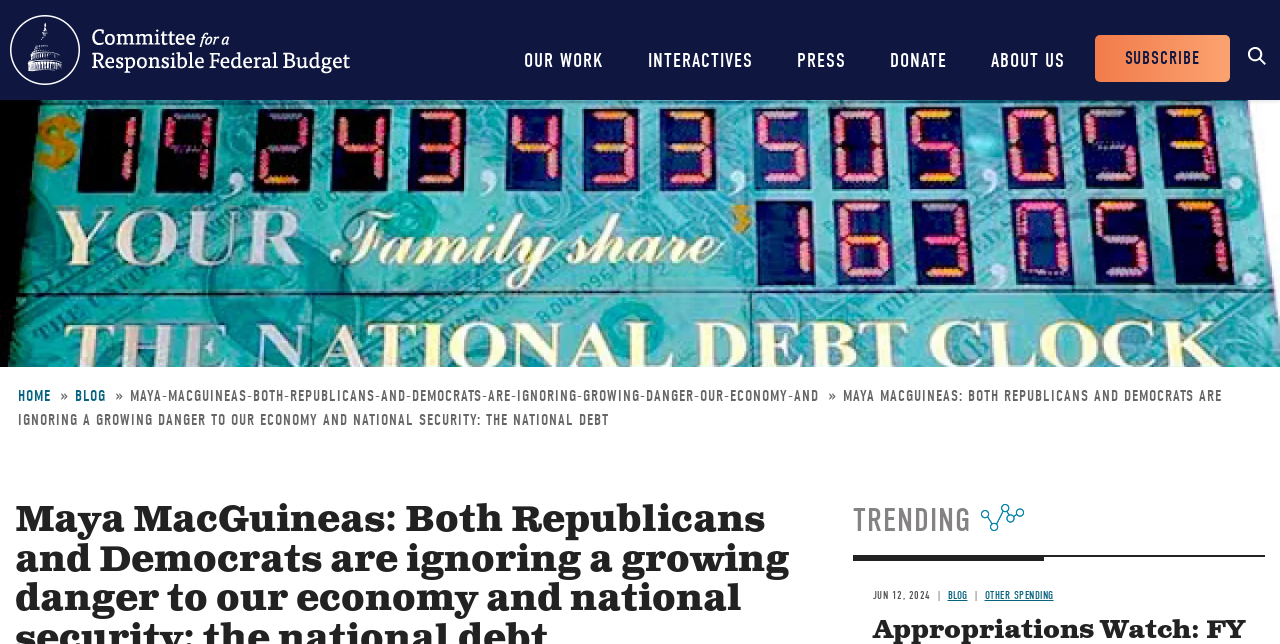What is the date of the trending blog post?
Carefully examine the image and provide a detailed answer to the question.

I found the answer by examining the time element with the text 'JUN 12, 2024' which is located in the trending section.